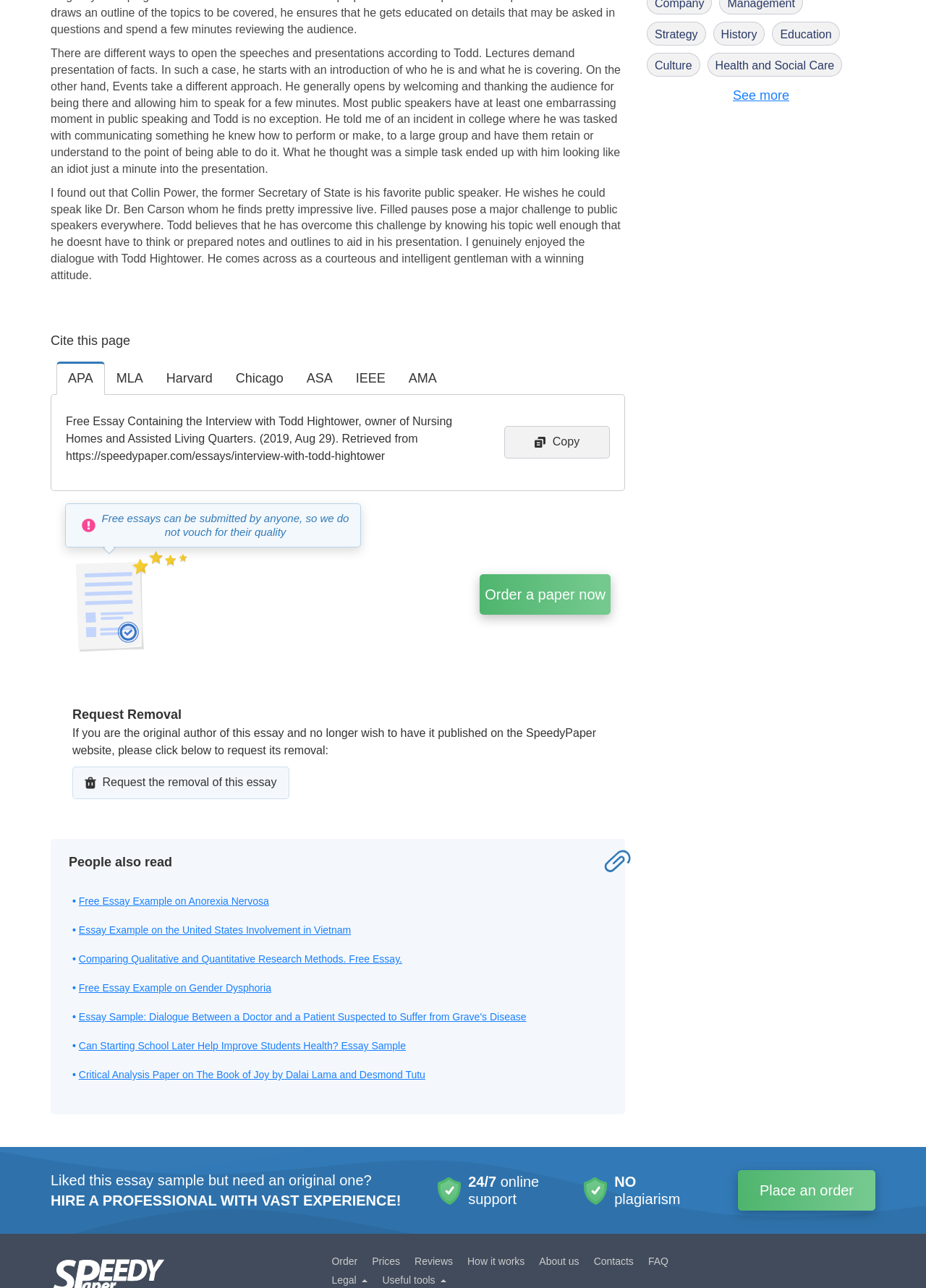Please identify the bounding box coordinates of where to click in order to follow the instruction: "Order a paper now".

[0.518, 0.446, 0.659, 0.477]